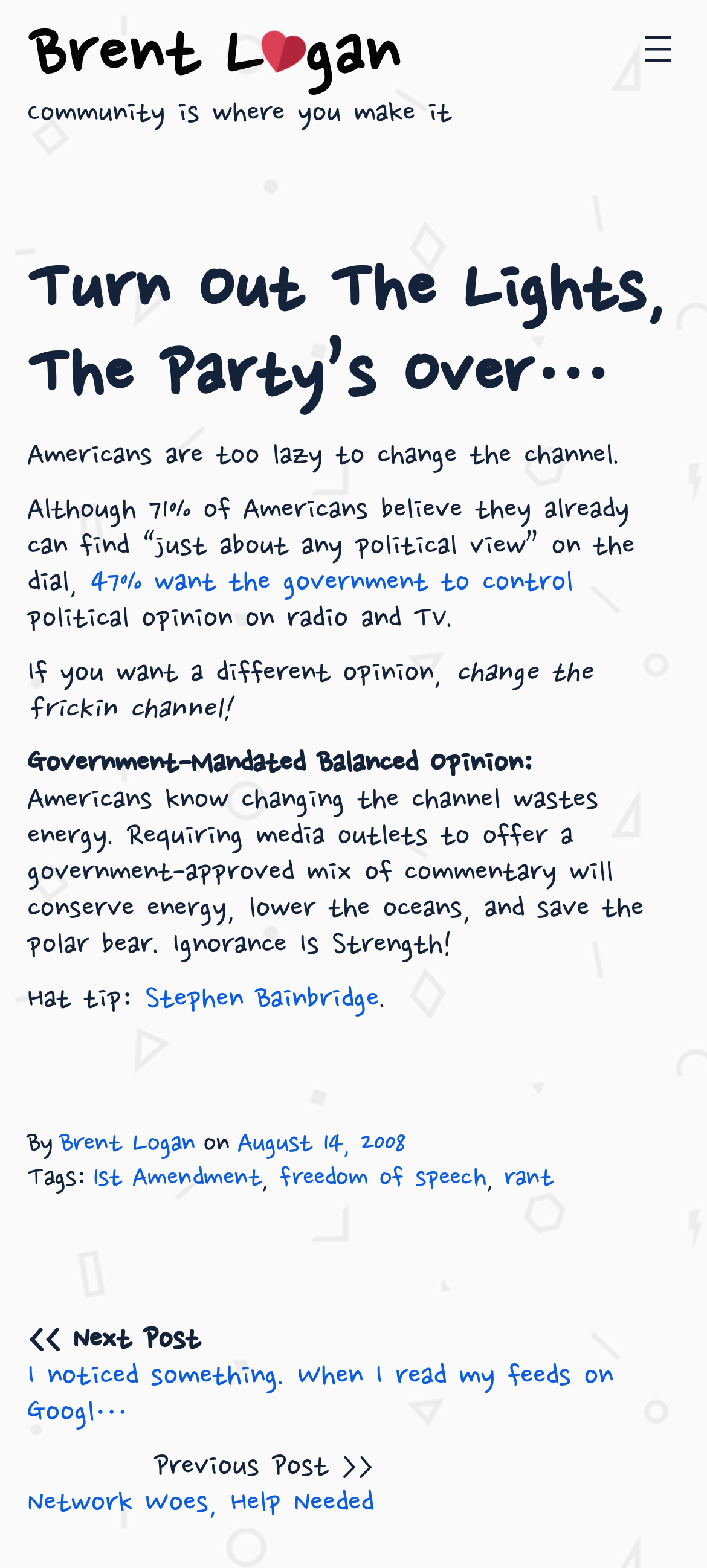Identify the bounding box coordinates of the section that should be clicked to achieve the task described: "Go to the previous post".

[0.038, 0.948, 0.528, 0.971]